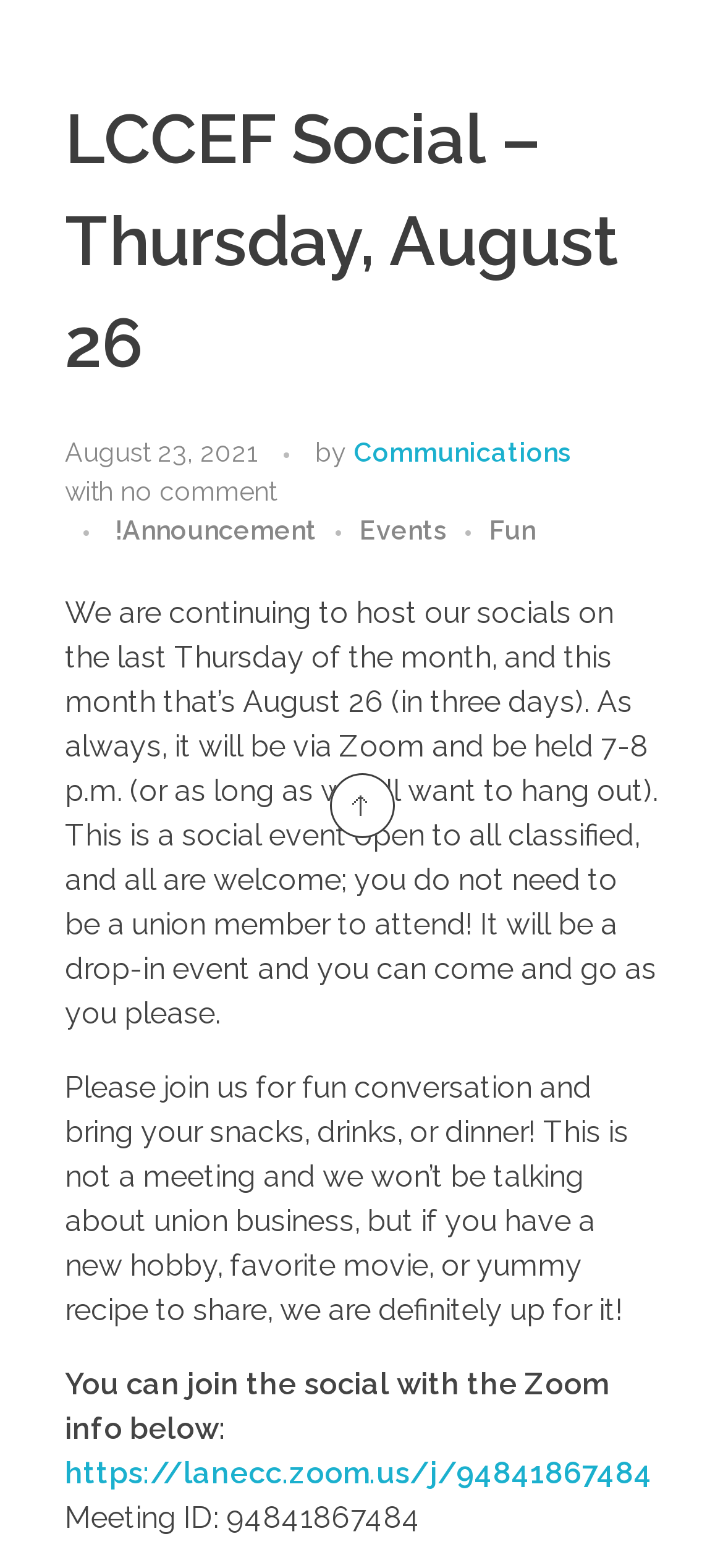Locate the bounding box for the described UI element: "Elections Committee". Ensure the coordinates are four float numbers between 0 and 1, formatted as [left, top, right, bottom].

[0.09, 0.183, 0.737, 0.202]